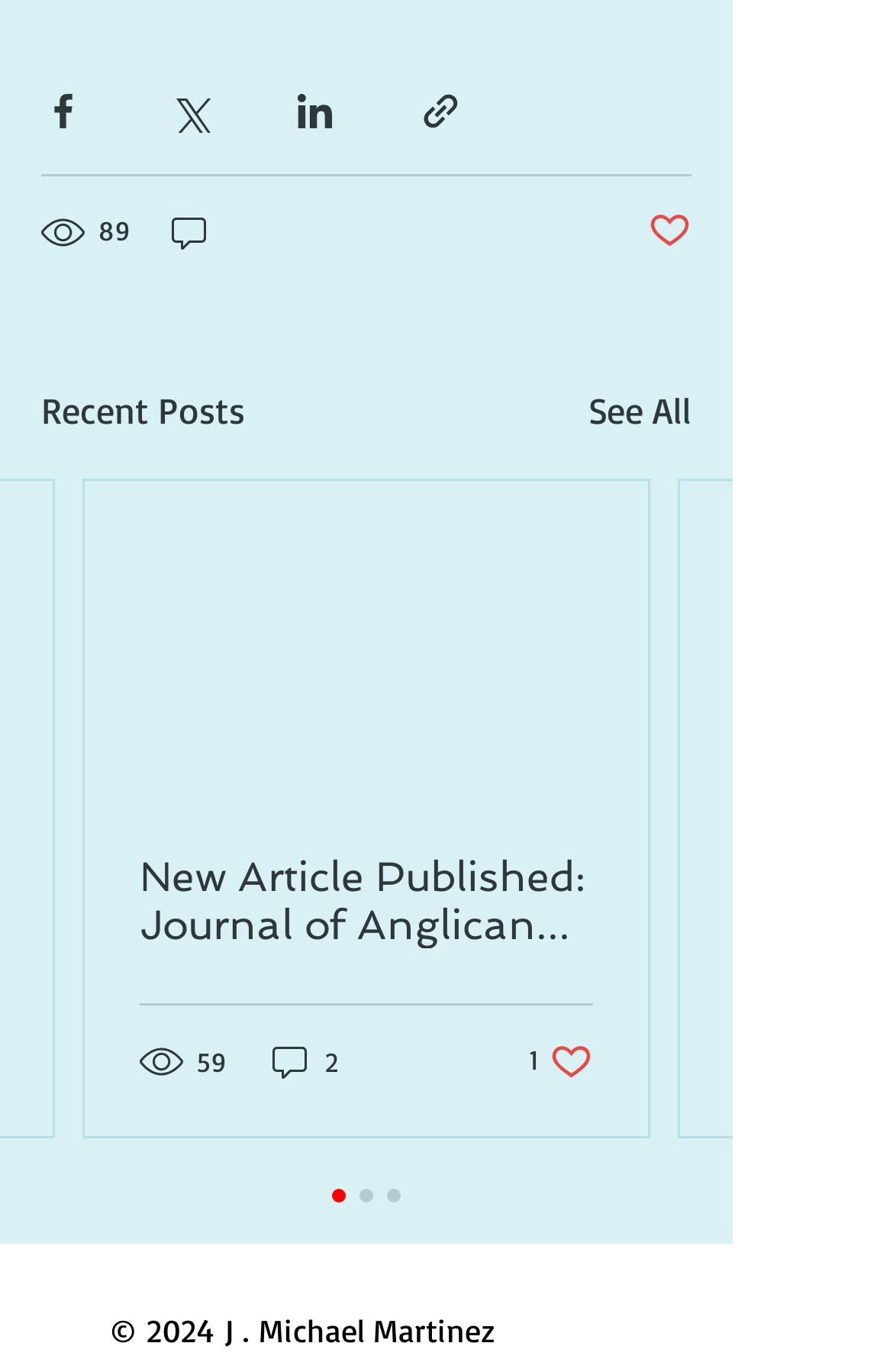What is the status of the like button on the first article?
Give a comprehensive and detailed explanation for the question.

I looked at the article section and found the button '1 like. Post not marked as liked' next to the first article, which indicates that the post is not marked as liked.